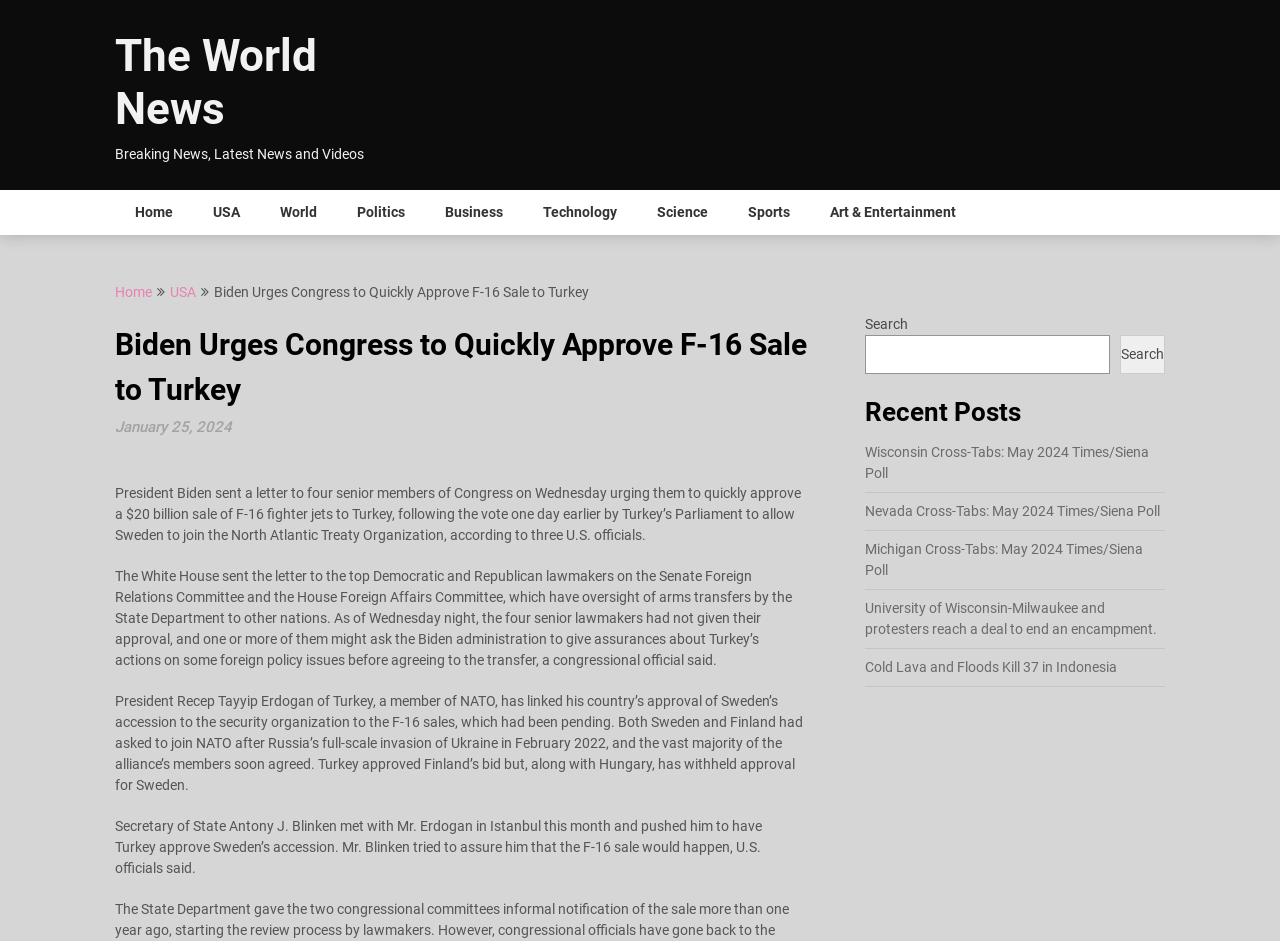Produce an extensive caption that describes everything on the webpage.

The webpage is about news articles, with a focus on politics and international relations. At the top, there is a heading "The World News" and a link to the website's homepage. Below this, there are several links to different categories, including "USA", "World", "Politics", "Business", "Technology", "Science", and "Sports".

The main article on the page is about President Biden urging Congress to quickly approve a $20 billion sale of F-16 fighter jets to Turkey. The article is divided into several paragraphs, with a heading "Biden Urges Congress to Quickly Approve F-16 Sale to Turkey" and a date "January 25, 2024" above the main text. The article discusses the context of the sale, including Turkey's approval of Sweden's accession to NATO and the US administration's efforts to secure the deal.

To the right of the main article, there is a section with a heading "Recent Posts" and several links to other news articles, including polls and news stories from around the world. There is also a search bar and a button to search the website.

At the very top of the page, there is a link to the website's homepage and a static text "Breaking News, Latest News and Videos".